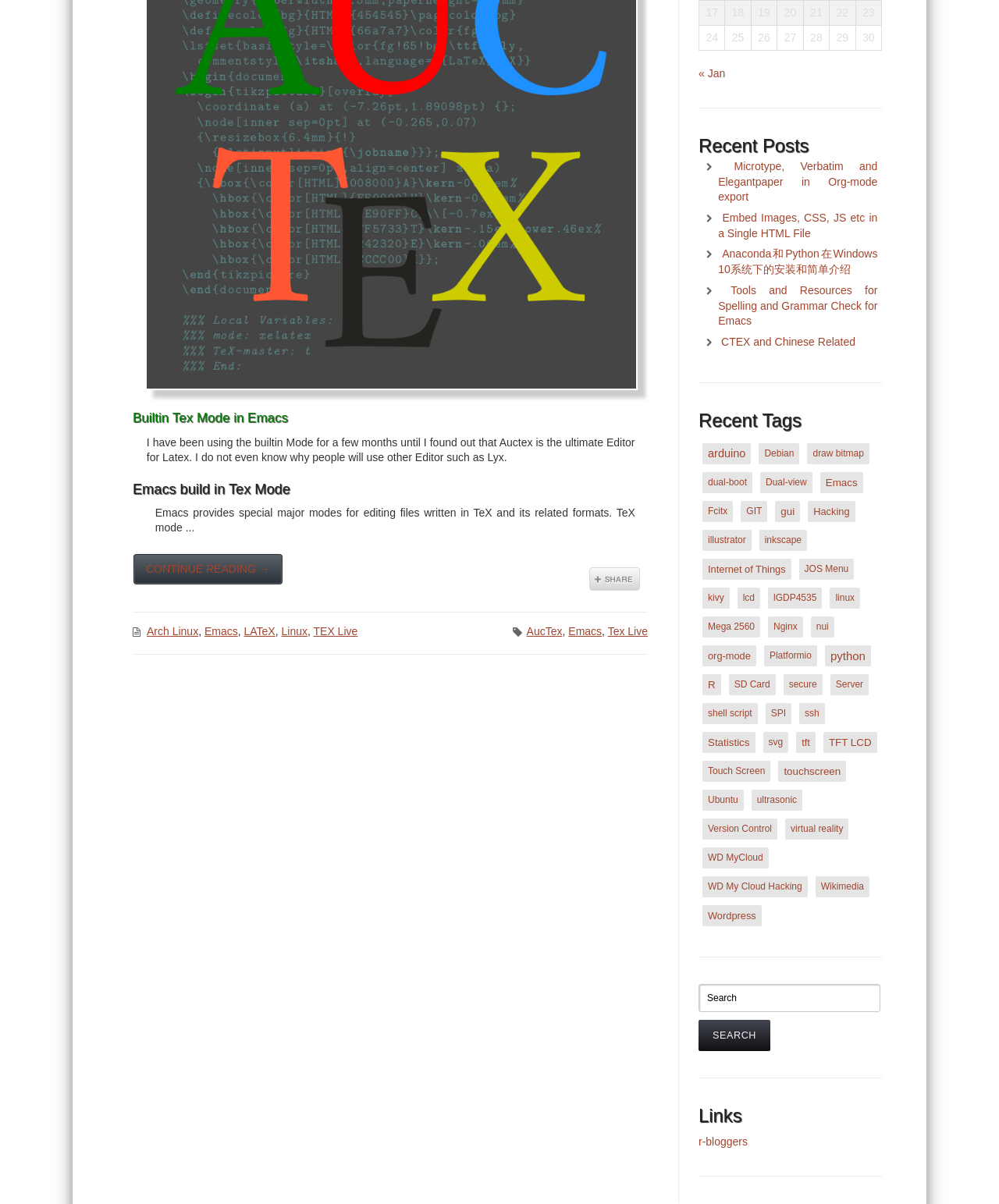Locate and provide the bounding box coordinates for the HTML element that matches this description: "Internet of Things".

[0.703, 0.464, 0.792, 0.481]